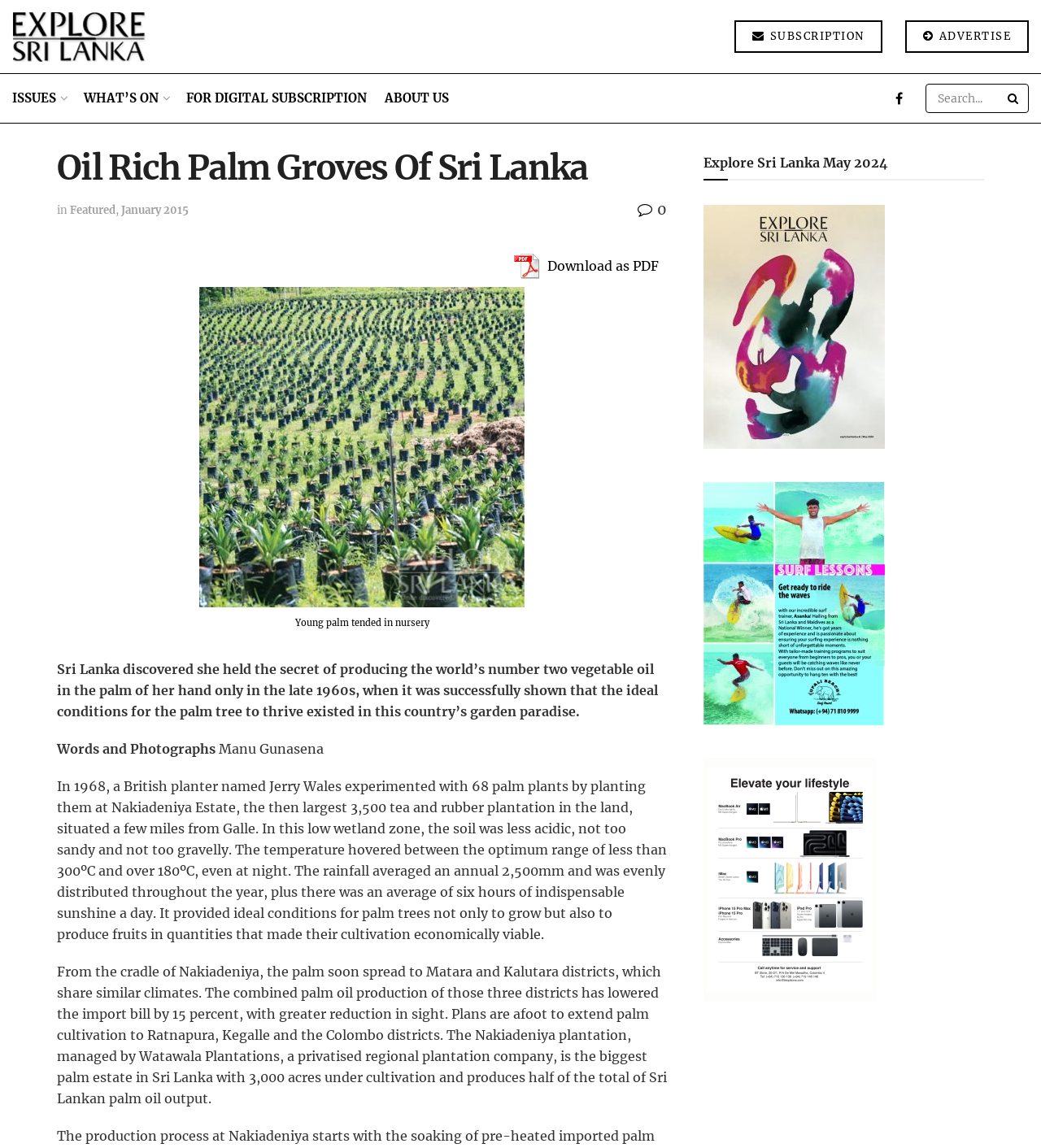Identify the bounding box coordinates necessary to click and complete the given instruction: "Subscribe".

[0.705, 0.018, 0.847, 0.046]